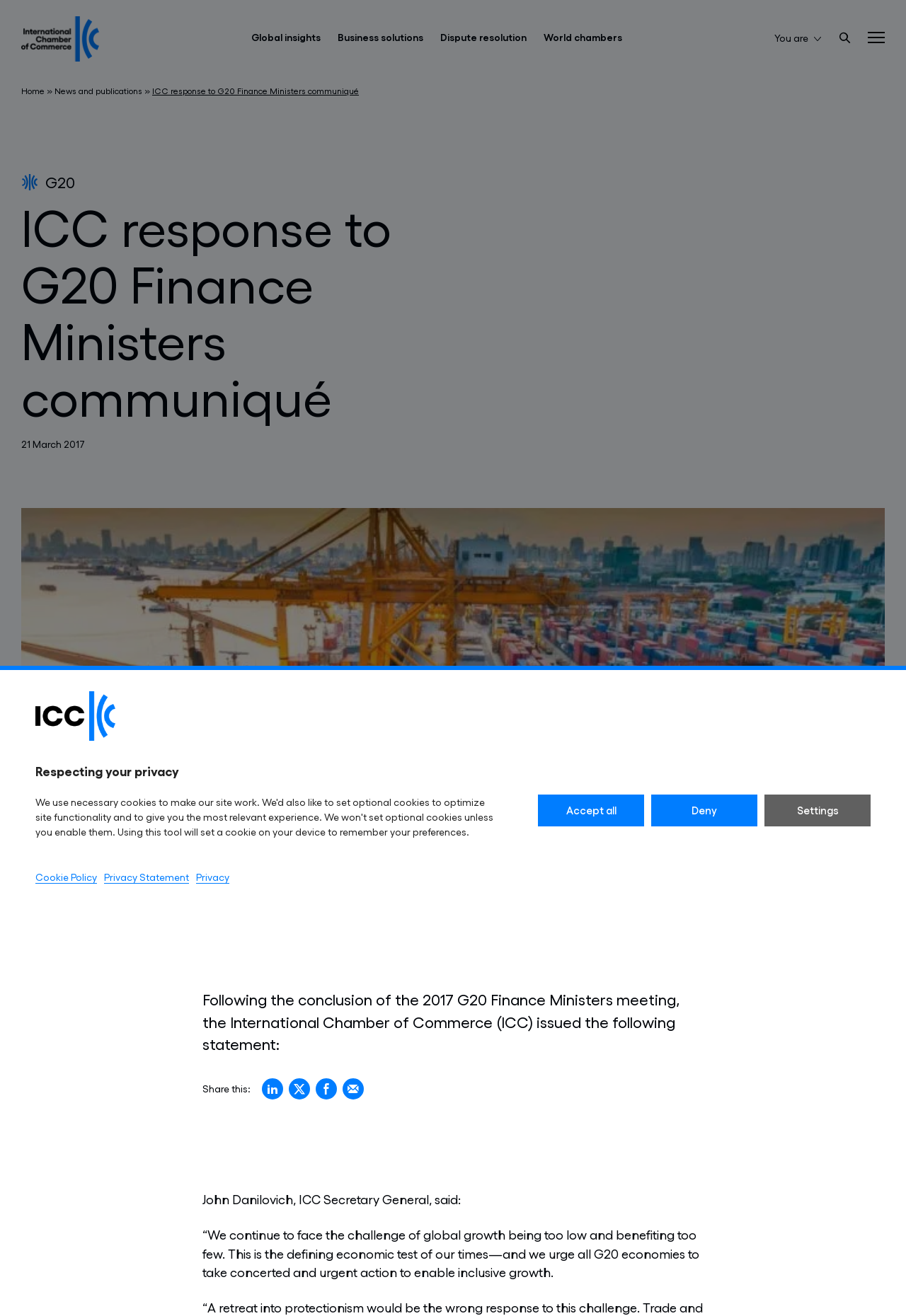Please determine the bounding box coordinates of the element's region to click in order to carry out the following instruction: "Click the ICC logo". The coordinates should be four float numbers between 0 and 1, i.e., [left, top, right, bottom].

[0.039, 0.525, 0.127, 0.563]